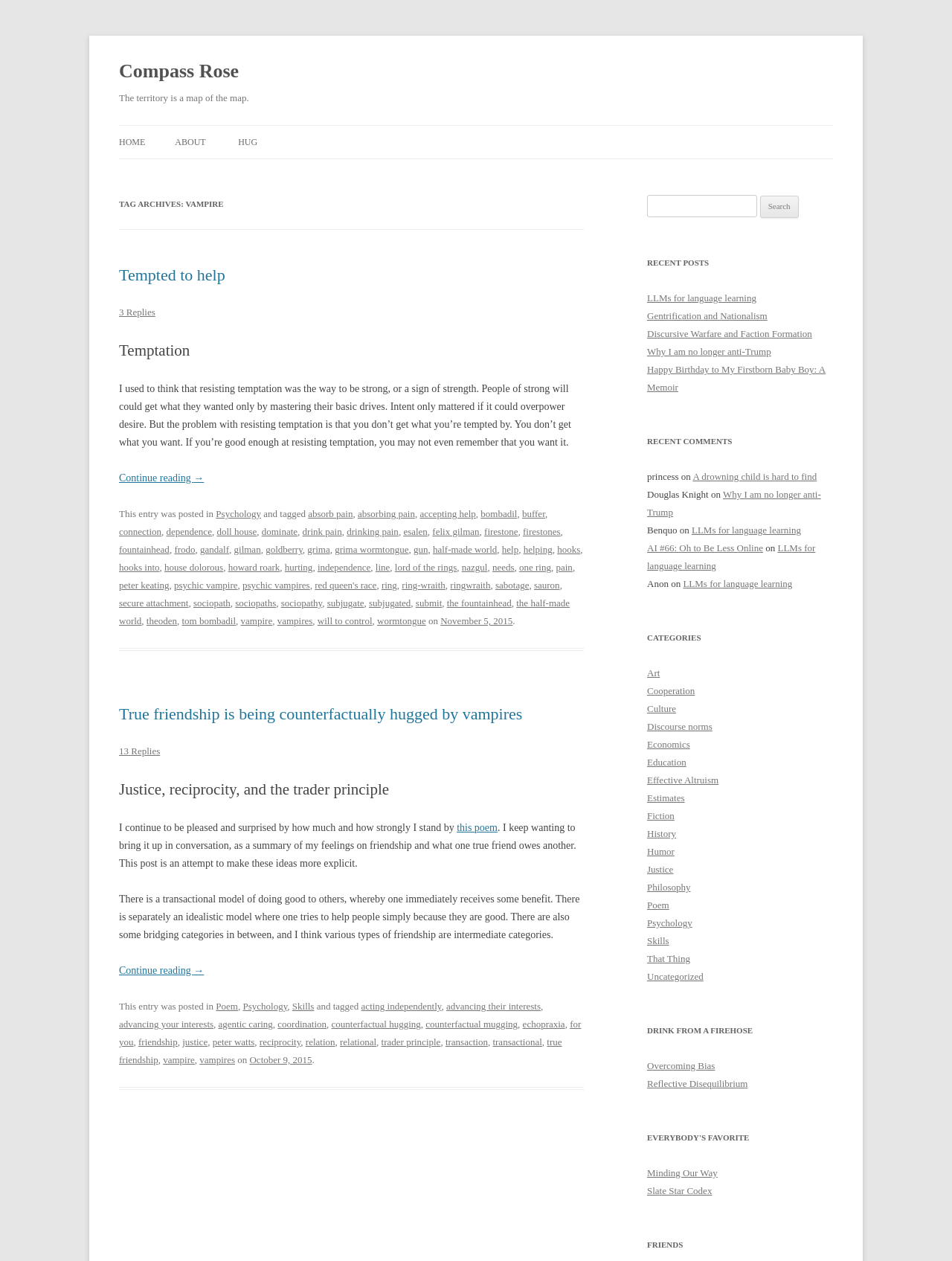Point out the bounding box coordinates of the section to click in order to follow this instruction: "View the 'Psychology' tag".

[0.227, 0.403, 0.274, 0.412]